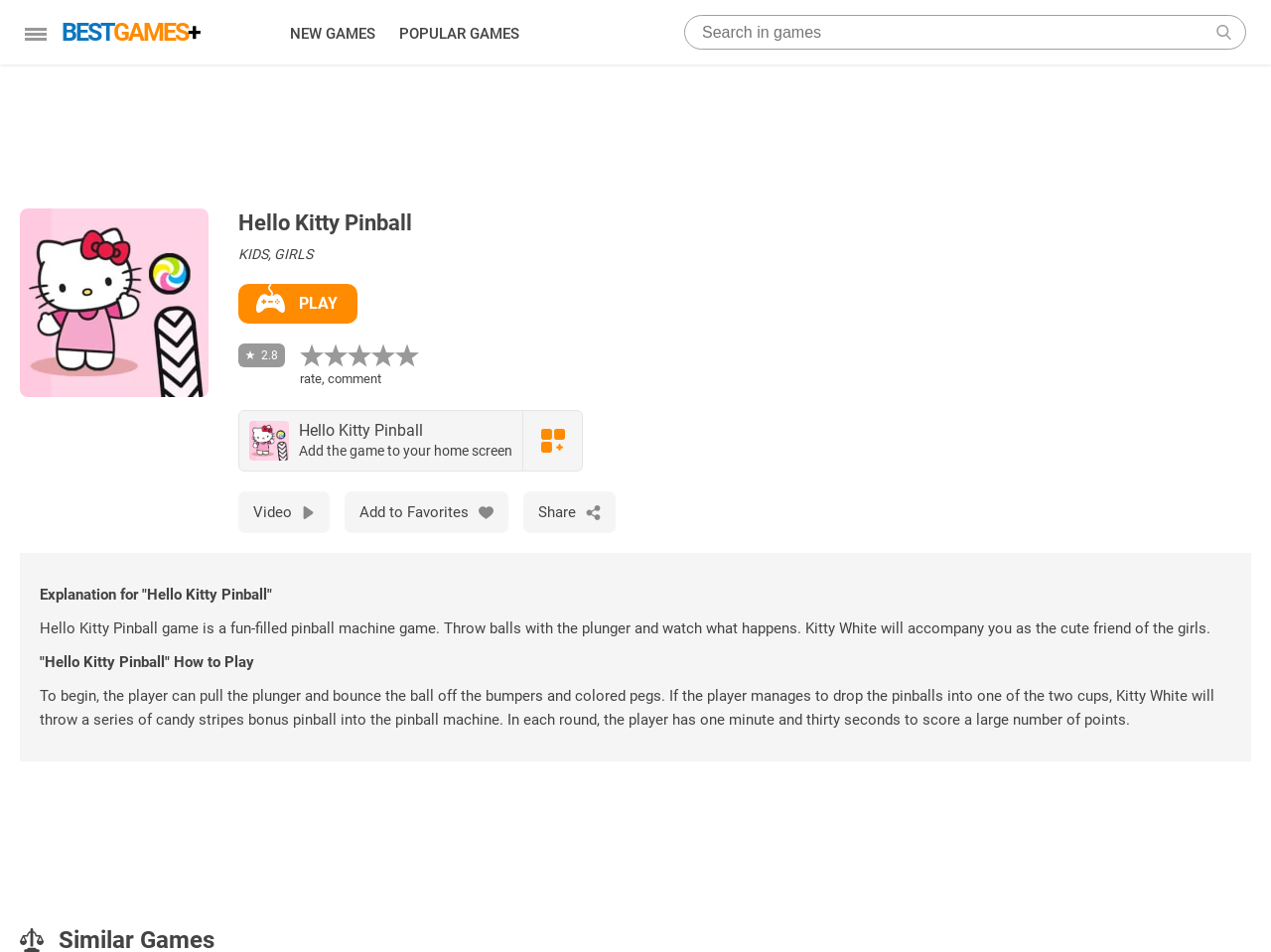Pinpoint the bounding box coordinates of the area that should be clicked to complete the following instruction: "View NEW GAMES". The coordinates must be given as four float numbers between 0 and 1, i.e., [left, top, right, bottom].

[0.228, 0.016, 0.295, 0.055]